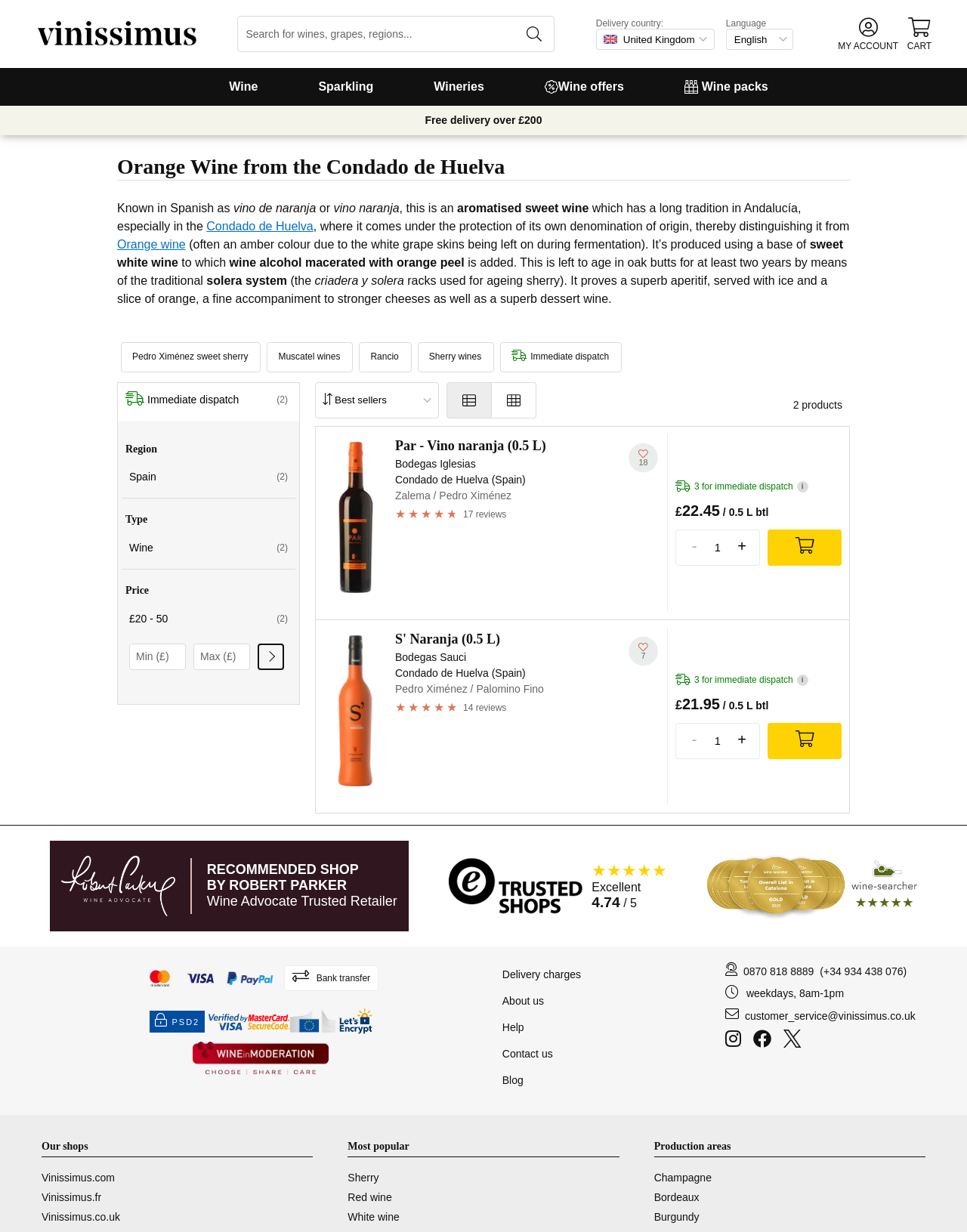Determine the coordinates of the bounding box for the clickable area needed to execute this instruction: "Go to my account".

[0.867, 0.014, 0.929, 0.041]